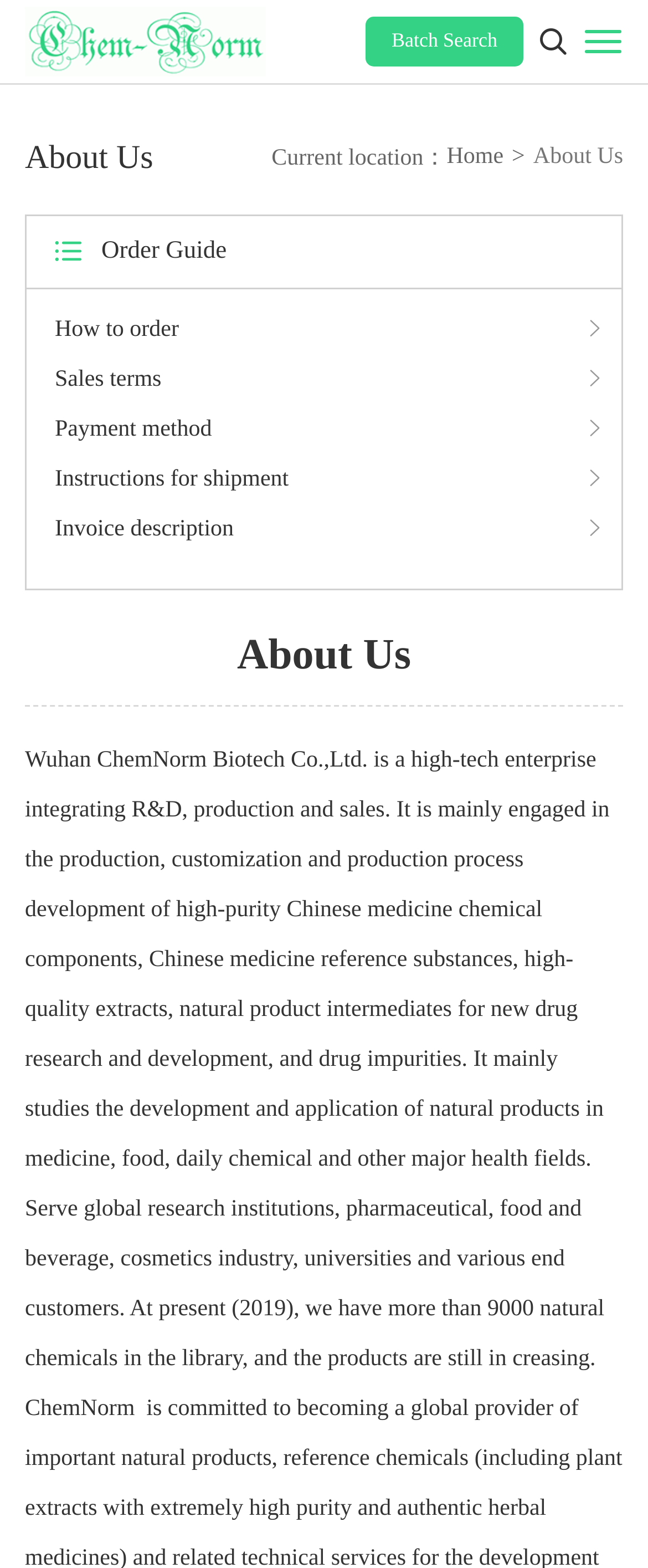Pinpoint the bounding box coordinates of the area that should be clicked to complete the following instruction: "Learn about How to order". The coordinates must be given as four float numbers between 0 and 1, i.e., [left, top, right, bottom].

[0.085, 0.2, 0.933, 0.222]